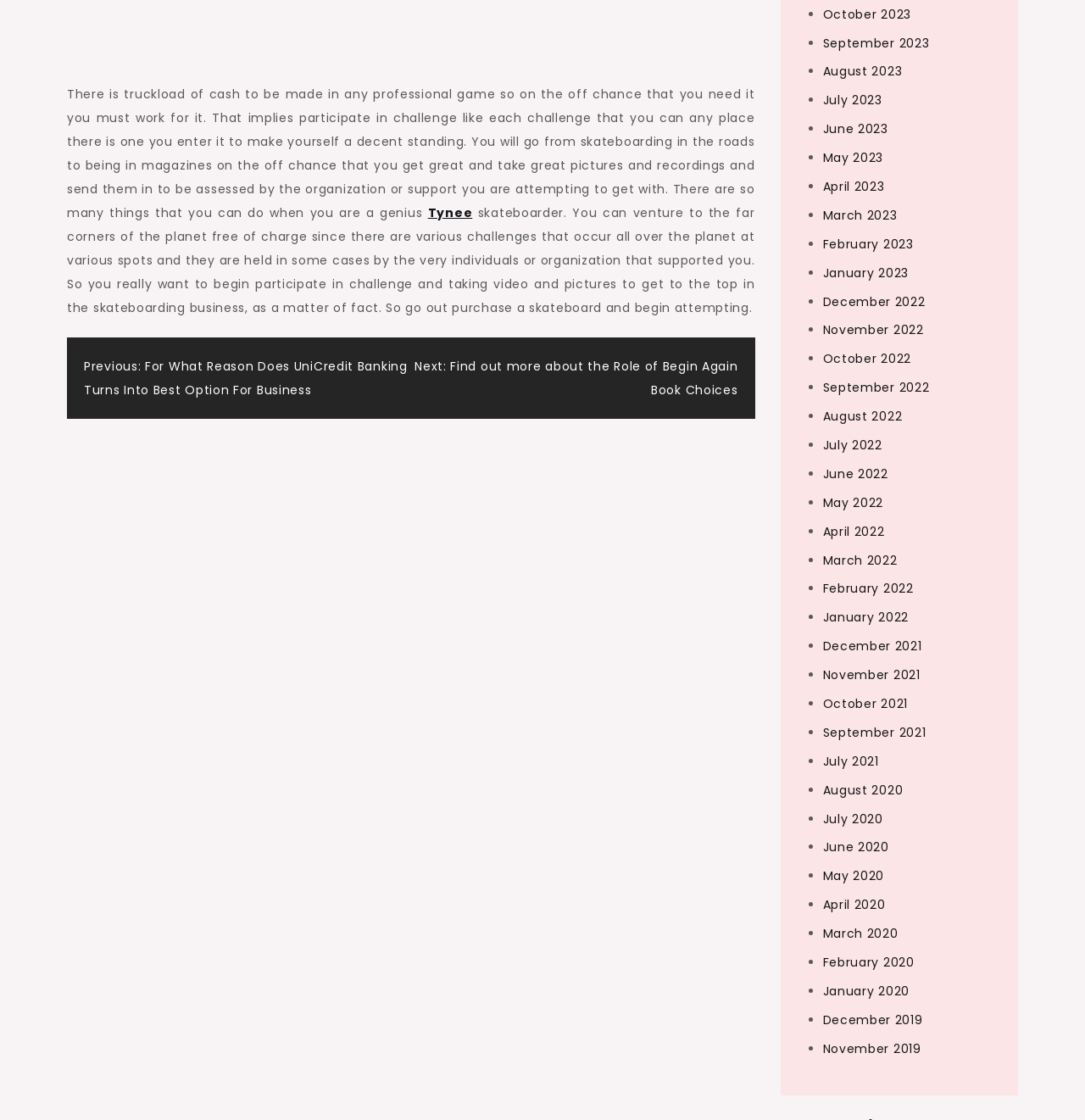Who is Tynee?
Refer to the screenshot and deliver a thorough answer to the question presented.

The webpage mentions Tynee as a skateboarder, but does not provide further information about who Tynee is or what their achievements are. It is likely that Tynee is a well-known skateboarder or someone who is being featured on the webpage.